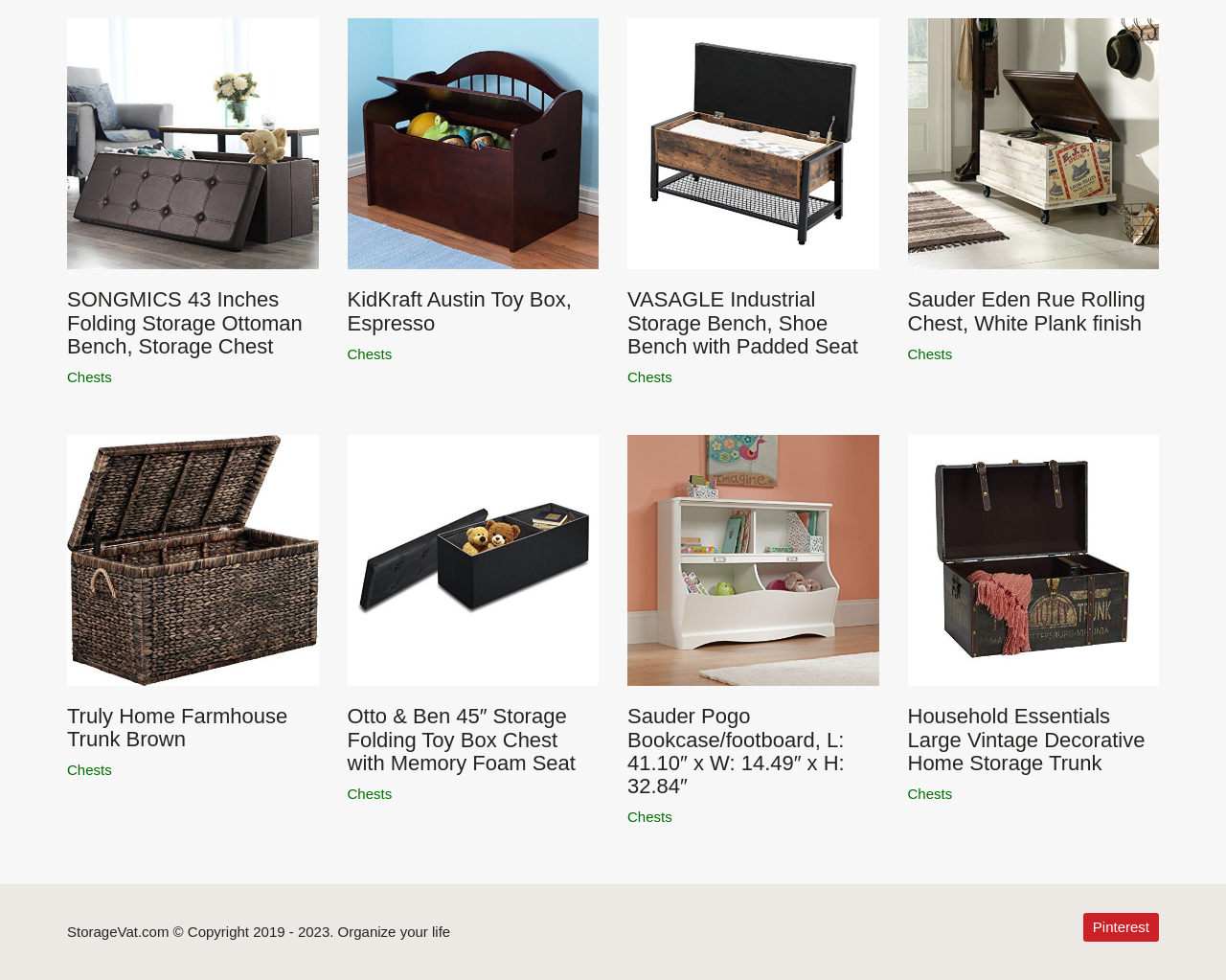Select the bounding box coordinates of the element I need to click to carry out the following instruction: "View VASAGLE Industrial Storage Bench details".

[0.512, 0.019, 0.717, 0.275]